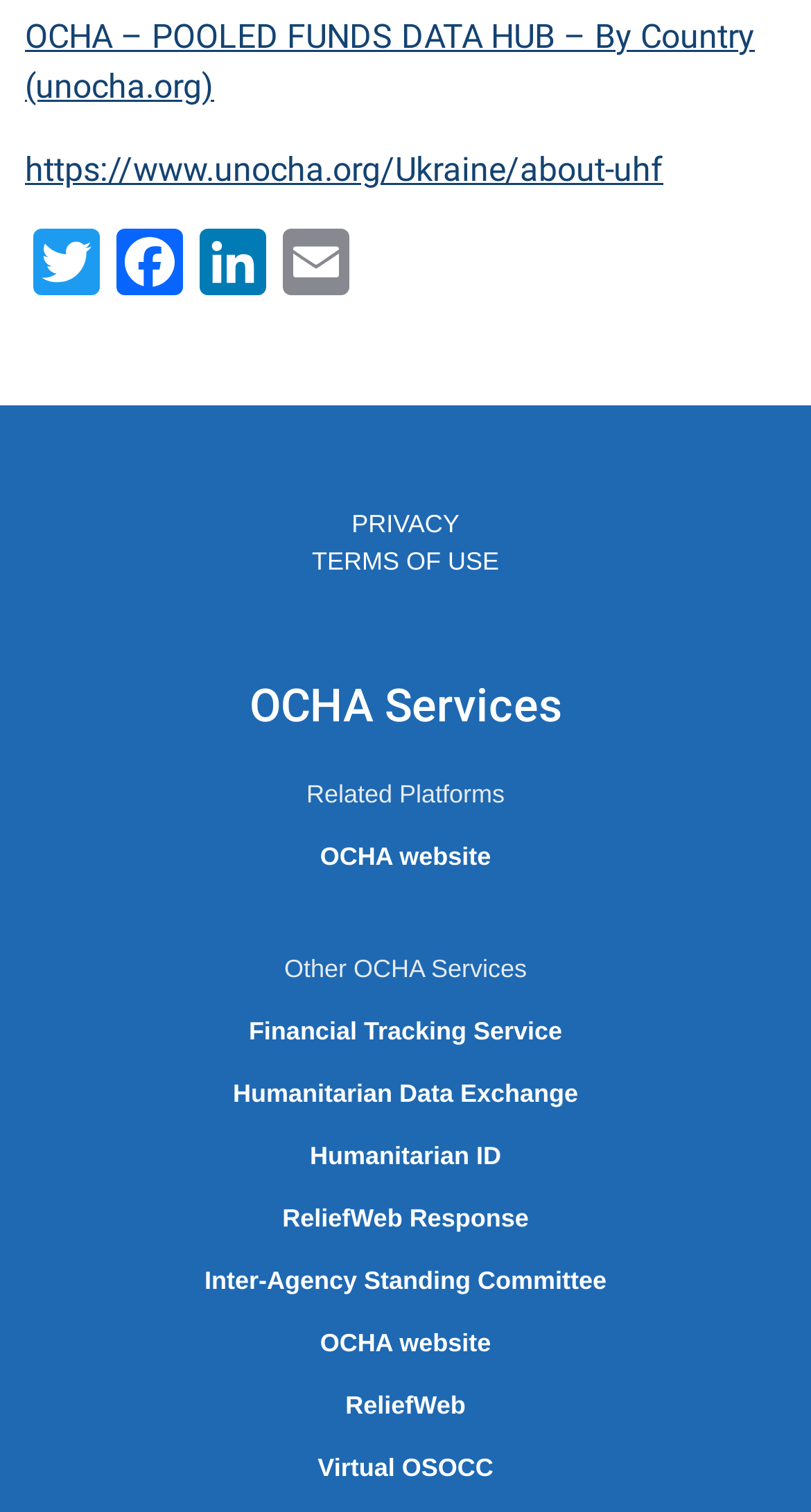Identify the coordinates of the bounding box for the element that must be clicked to accomplish the instruction: "Visit OCHA website".

[0.395, 0.557, 0.605, 0.577]